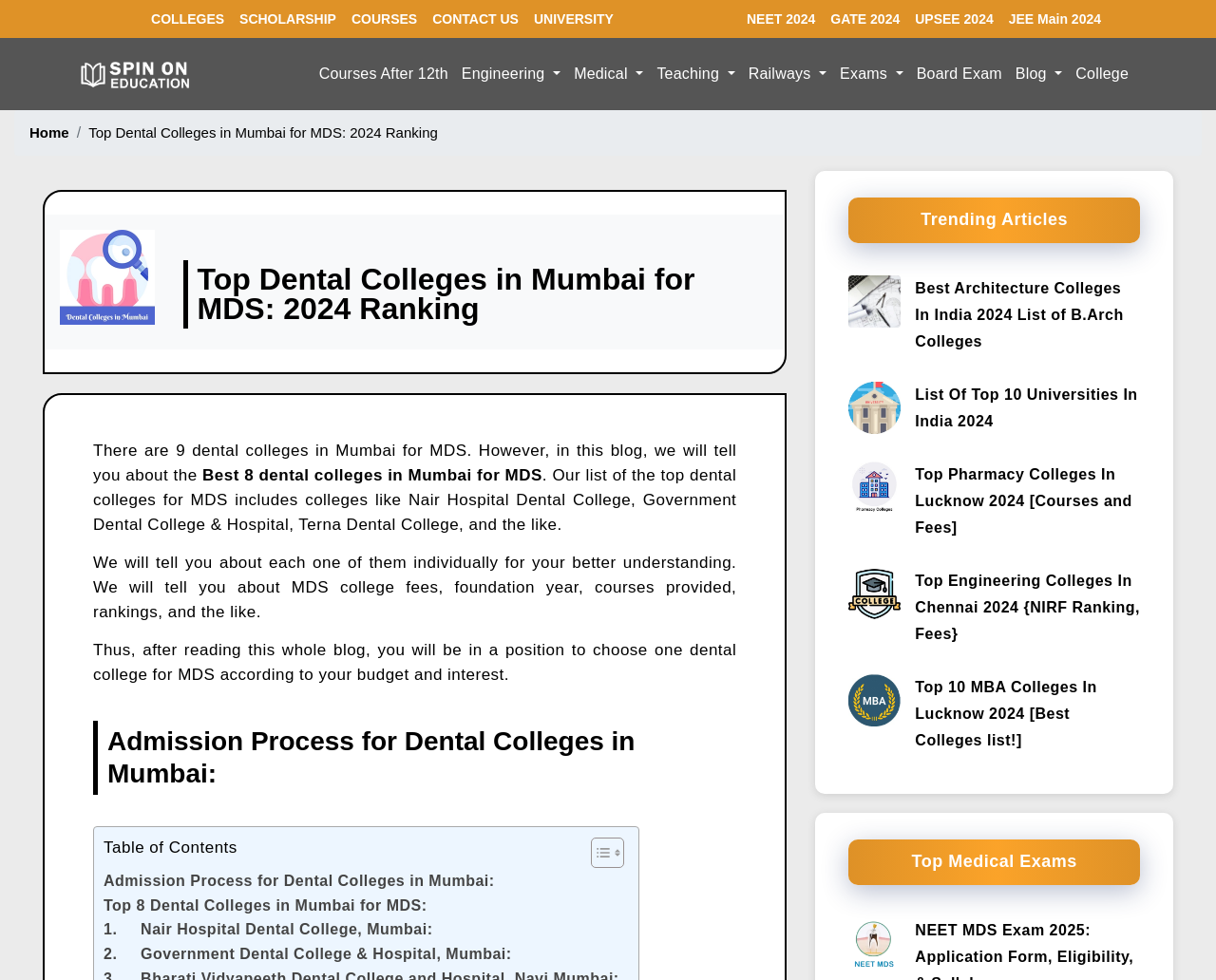Can you show the bounding box coordinates of the region to click on to complete the task described in the instruction: "Read about the 'Admission Process for Dental Colleges in Mumbai'"?

[0.077, 0.736, 0.606, 0.811]